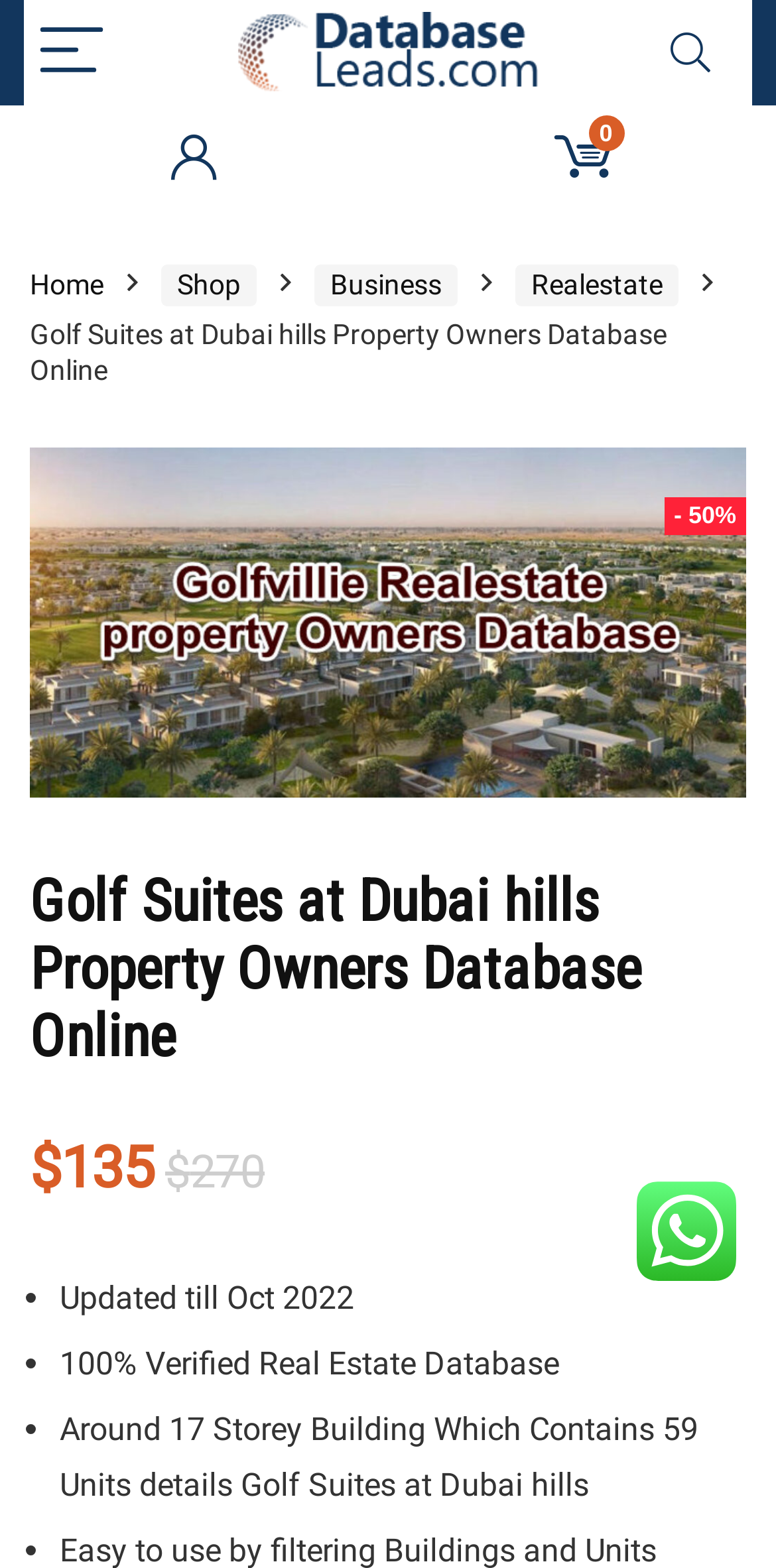Locate the bounding box of the UI element defined by this description: "Home". The coordinates should be given as four float numbers between 0 and 1, formatted as [left, top, right, bottom].

[0.038, 0.171, 0.133, 0.192]